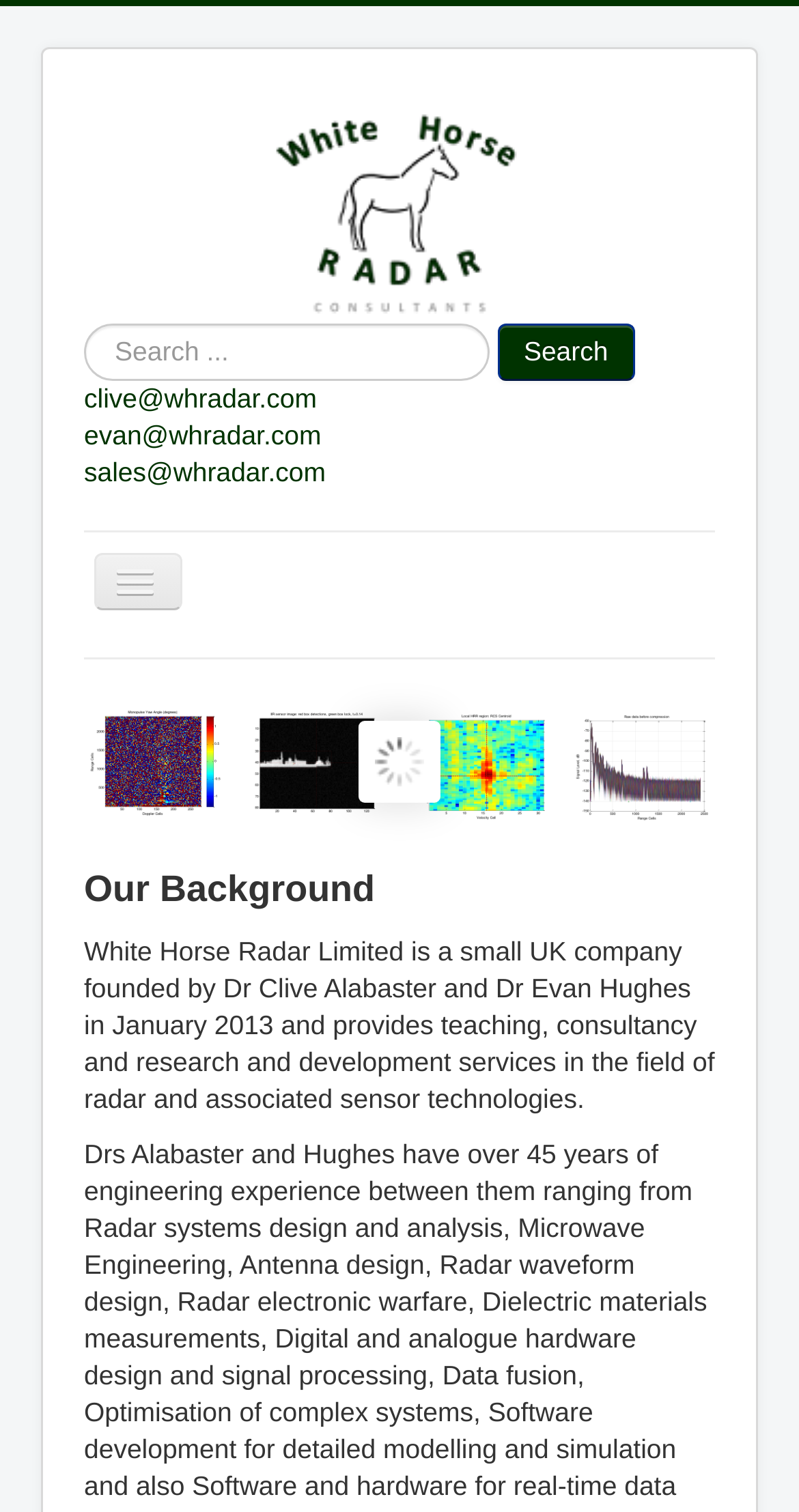Please find the bounding box coordinates (top-left x, top-left y, bottom-right x, bottom-right y) in the screenshot for the UI element described as follows: sales@whradar.com

[0.105, 0.302, 0.408, 0.322]